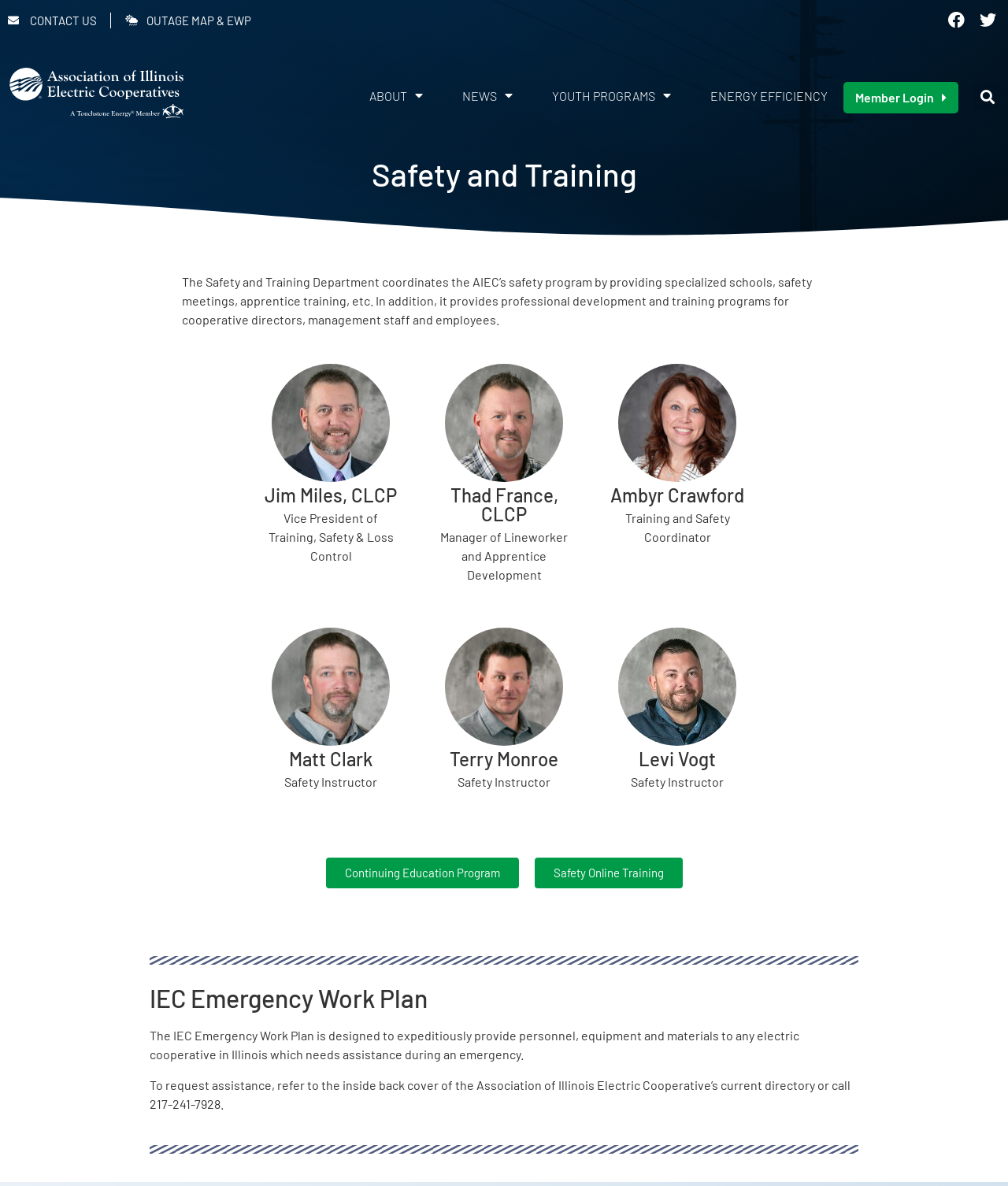Based on the image, please respond to the question with as much detail as possible:
Who is the Vice President of Training, Safety & Loss Control?

The question asks for the name of the Vice President of Training, Safety & Loss Control, which can be found in the StaticText element with the text 'Vice President of Training, Safety & Loss Control' that is associated with the heading element with the text 'Jim Miles, CLCP'.